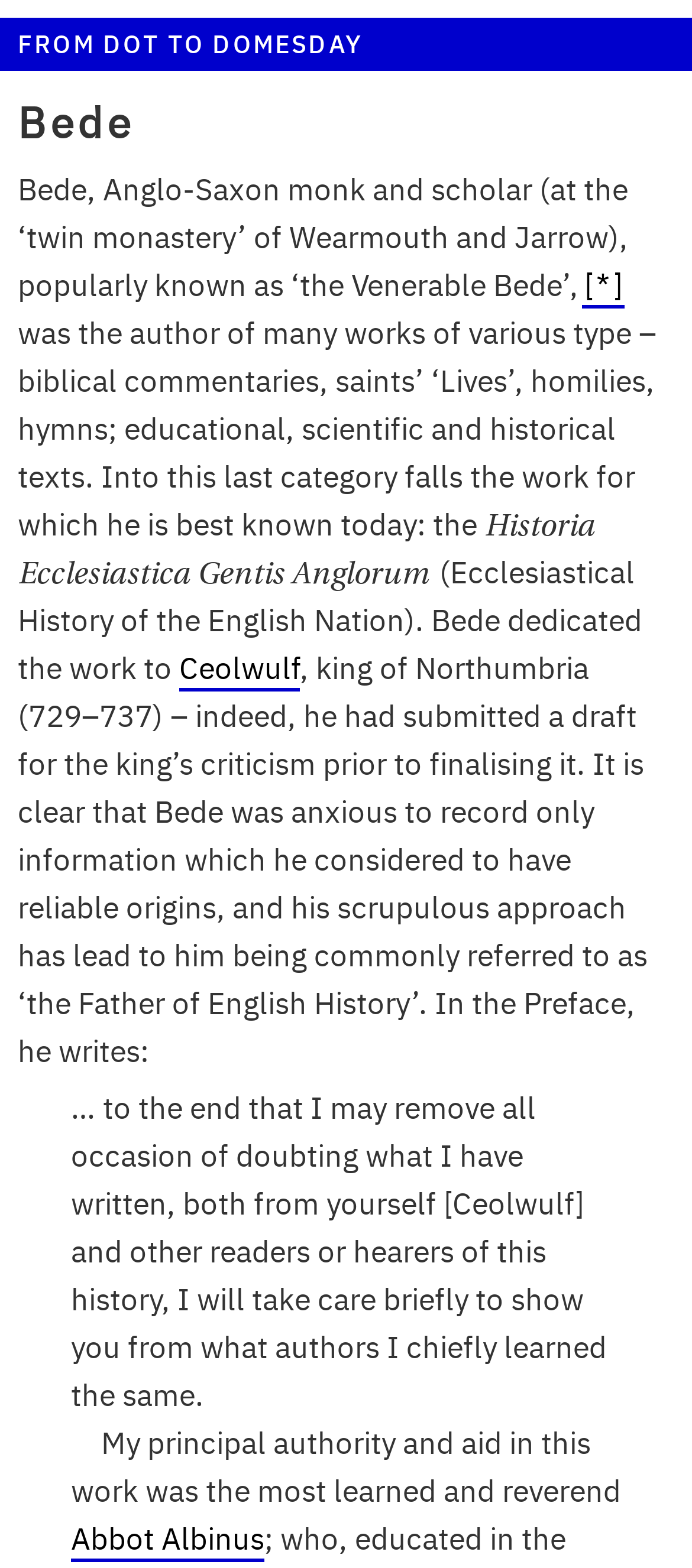Provide the bounding box coordinates for the UI element that is described by this text: "Abbot Albinus". The coordinates should be in the form of four float numbers between 0 and 1: [left, top, right, bottom].

[0.103, 0.969, 0.382, 0.996]